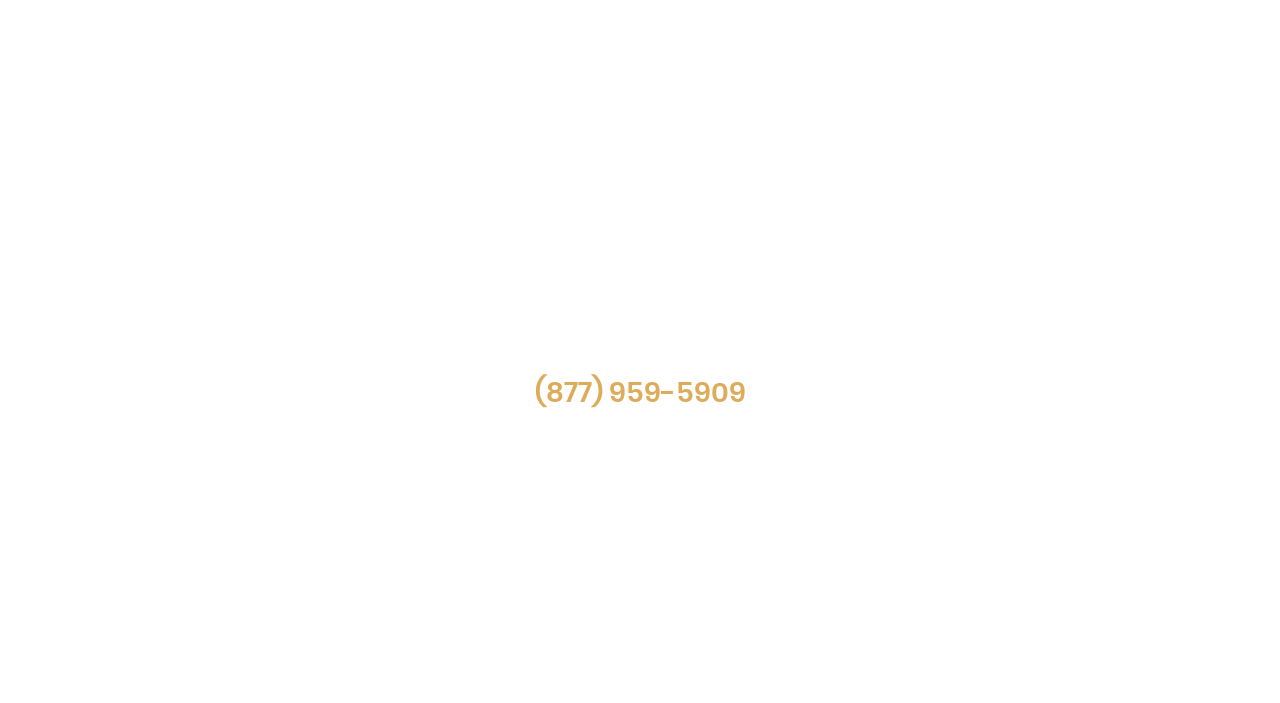What are the treatment options provided by the facility?
Can you give a detailed and elaborate answer to the question?

Although there is a link element with the text 'TREATMENT OPTIONS' at the top of the webpage, it does not provide specific information about the treatment options. To find out more, the user would need to click on the link and navigate to the corresponding webpage.